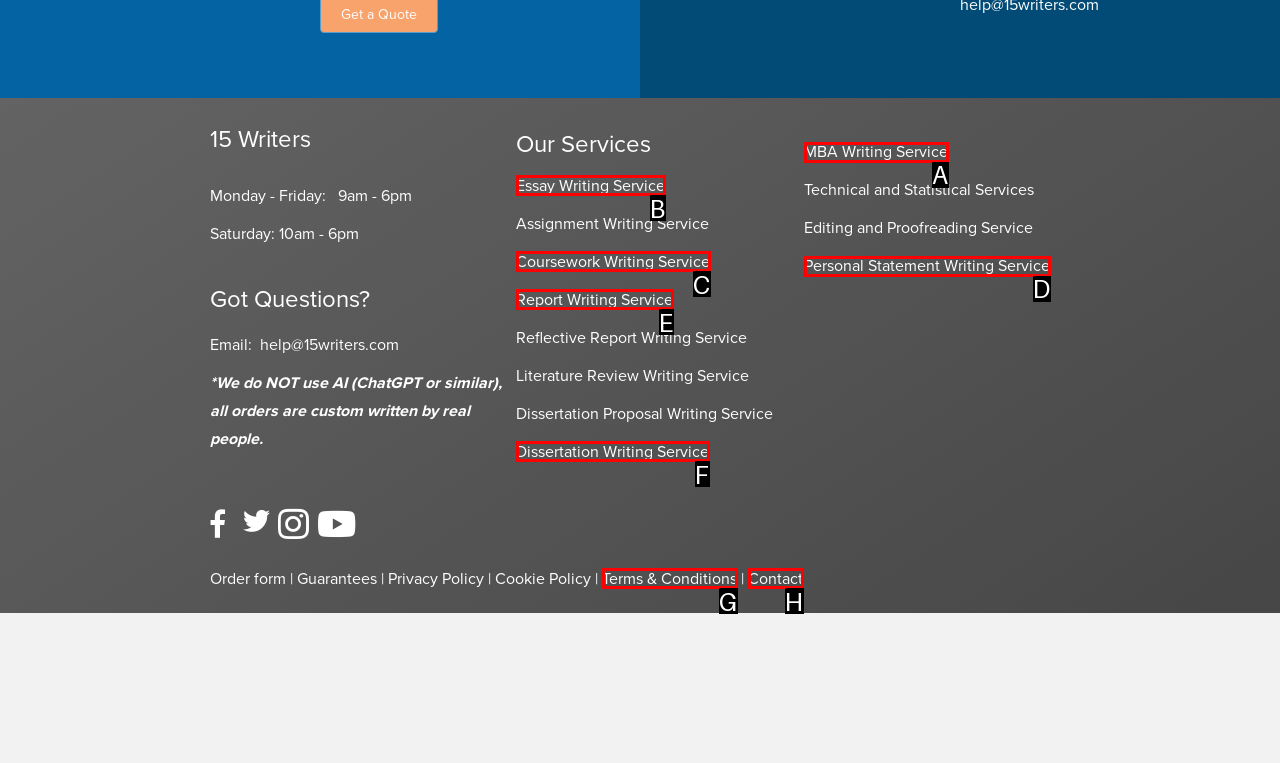Determine which option fits the following description: Report Writing Service
Answer with the corresponding option's letter directly.

E